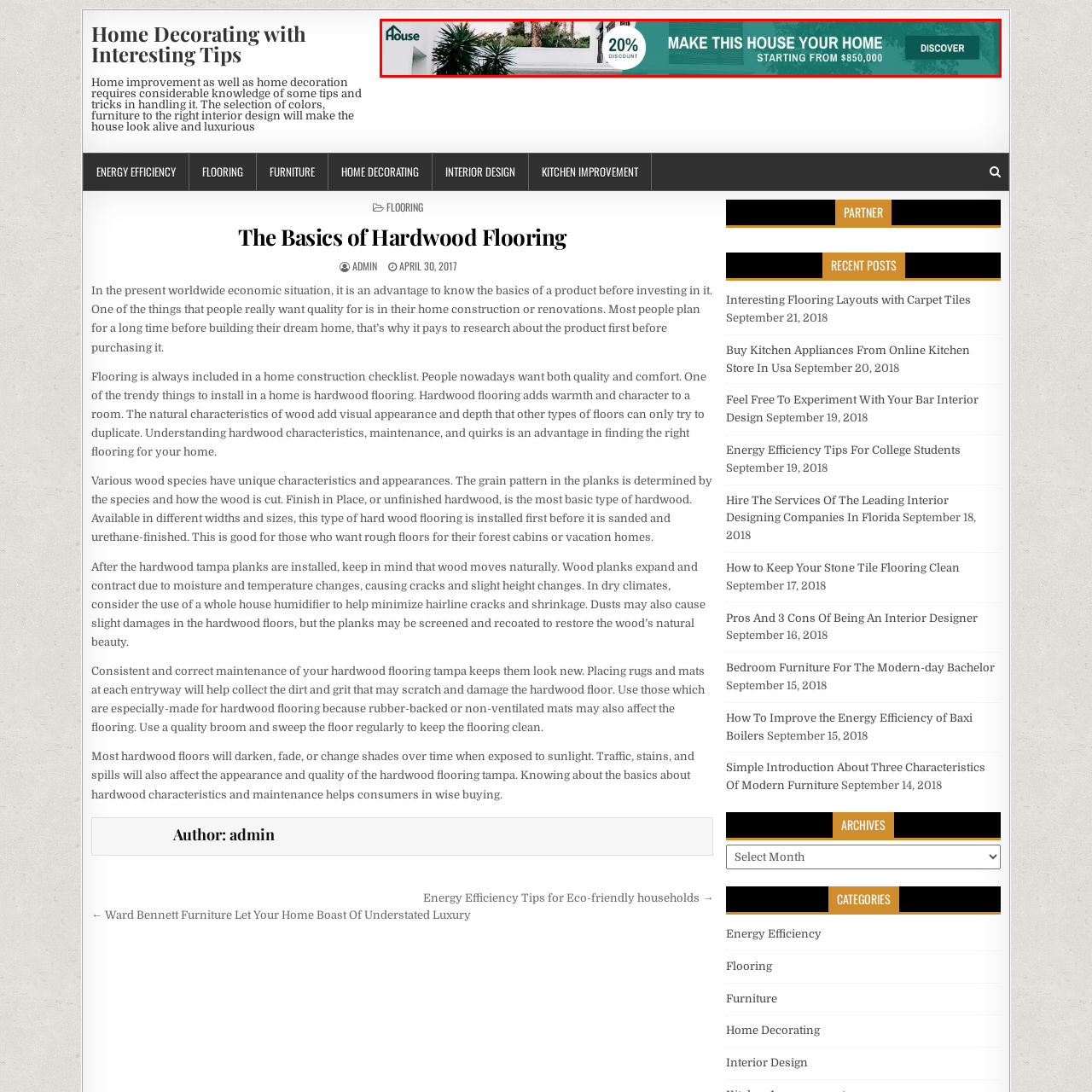Deliver a detailed explanation of the elements found in the red-marked area of the image.

This image showcases a promotional banner encouraging viewers to consider making a house their home with an enticing offer of a 20% discount. The design features a modern aesthetic, complemented by greenery, suggesting a welcoming and stylish living environment. The text highlights the opportunity to start a new home journey with prices beginning at $850,000, inviting potential homeowners to explore their options further. The layout conveys a sense of luxury and comfort, aligning with themes of home decorating and improvement that resonate throughout the associated content on hardwood flooring and interior design.